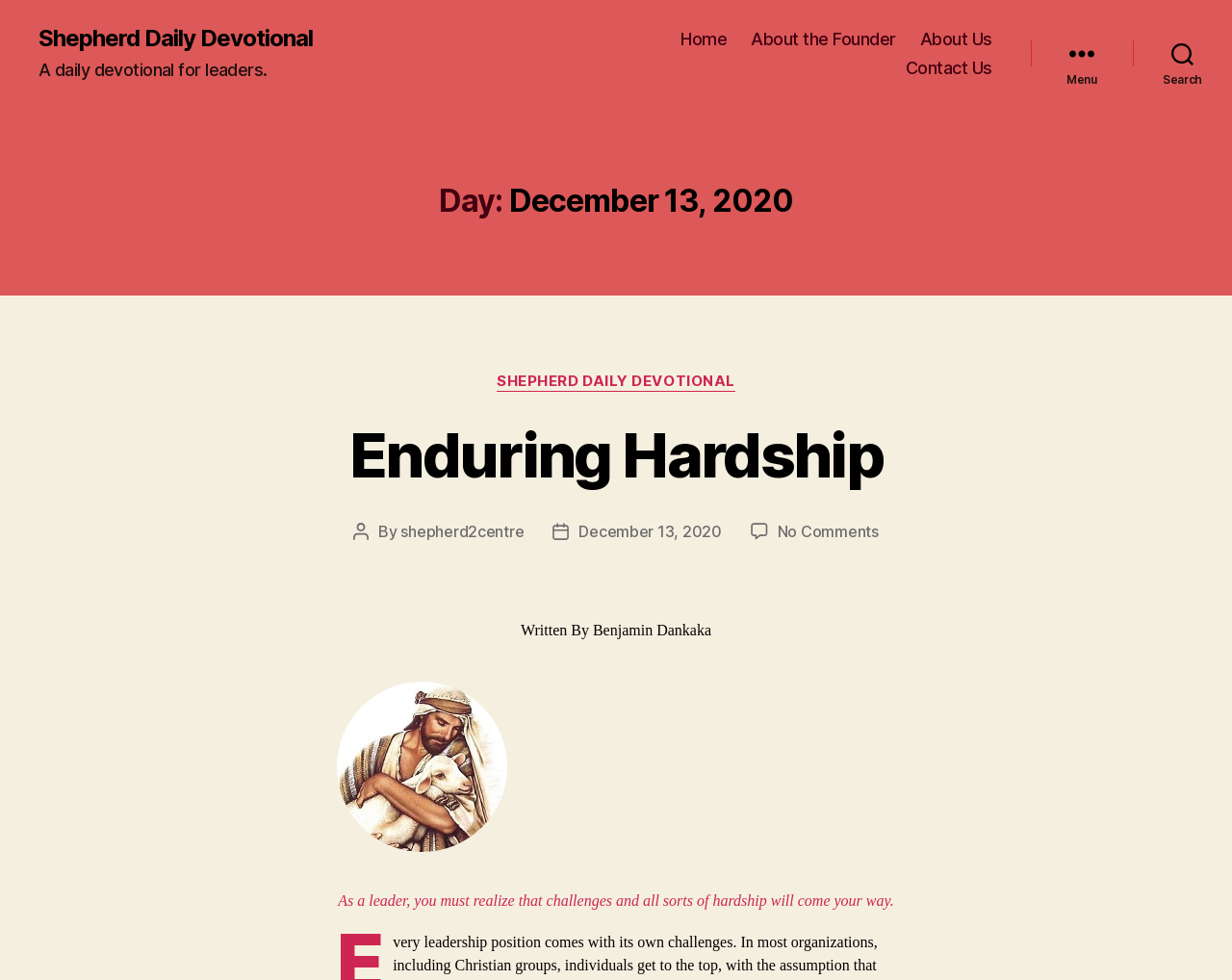Find the bounding box coordinates for the HTML element described in this sentence: "About Us". Provide the coordinates as four float numbers between 0 and 1, in the format [left, top, right, bottom].

[0.666, 0.039, 0.72, 0.06]